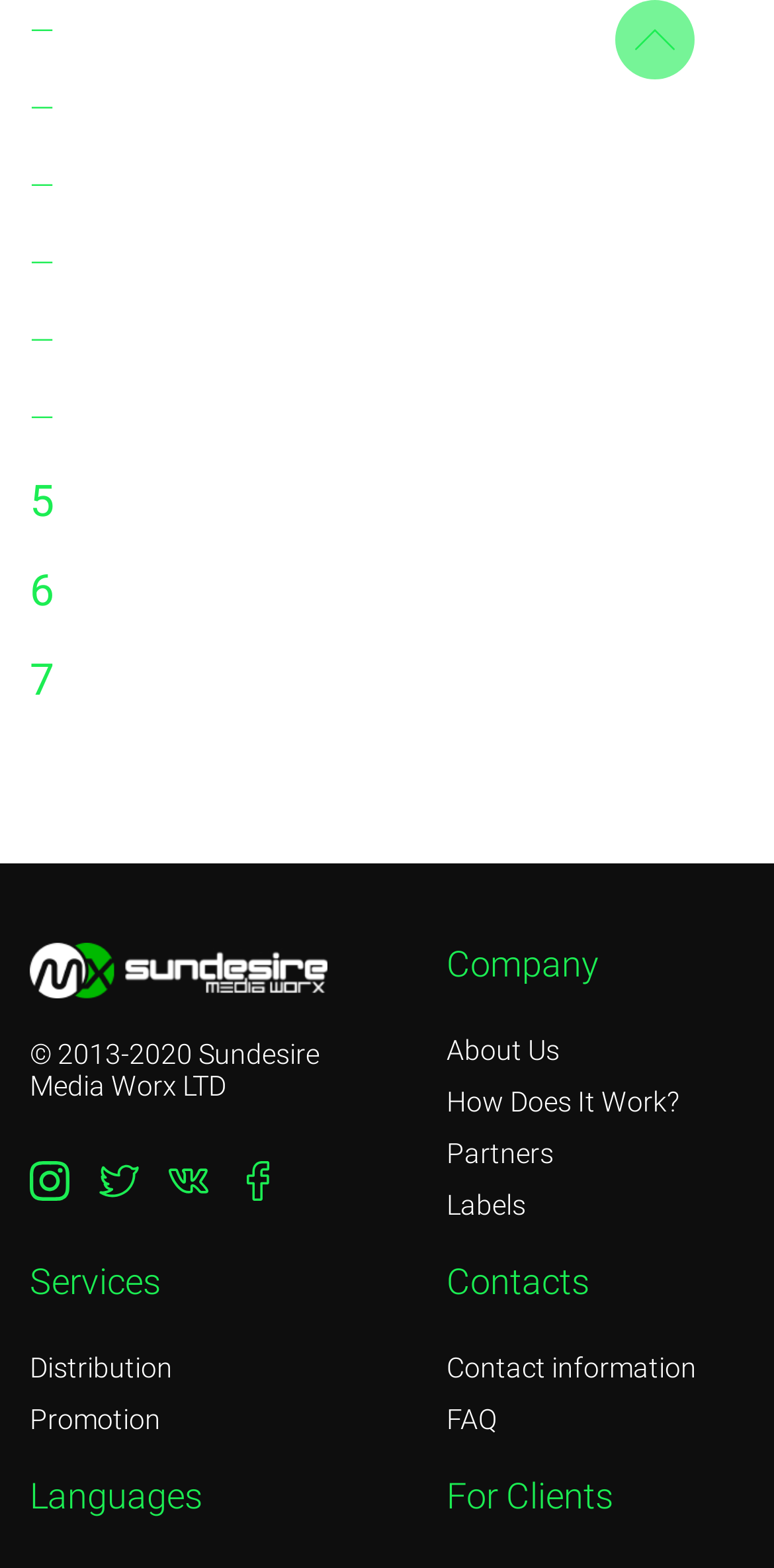Find the bounding box coordinates of the element to click in order to complete the given instruction: "Click on 'Distribution'."

[0.038, 0.862, 0.223, 0.882]